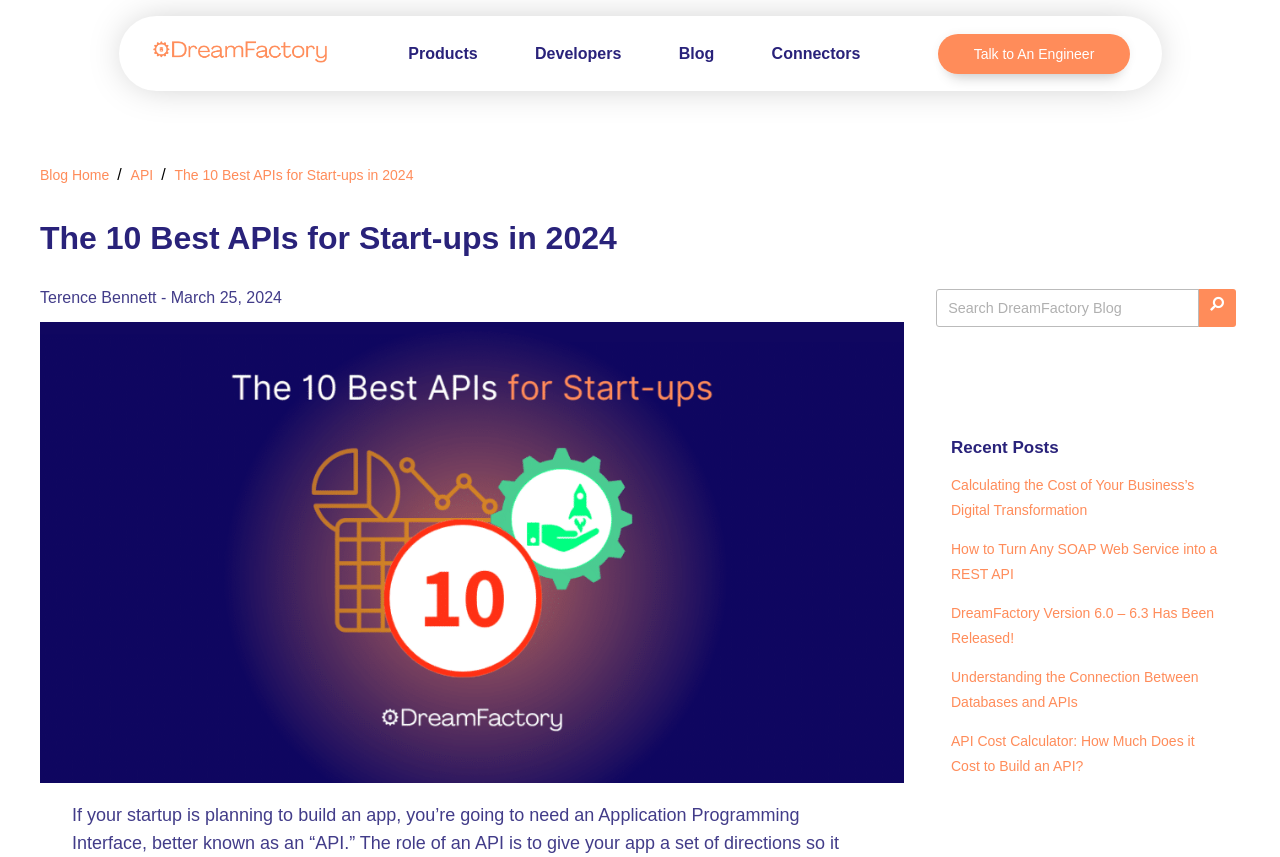Given the webpage screenshot and the description, determine the bounding box coordinates (top-left x, top-left y, bottom-right x, bottom-right y) that define the location of the UI element matching this description: Blog Home

[0.031, 0.195, 0.085, 0.214]